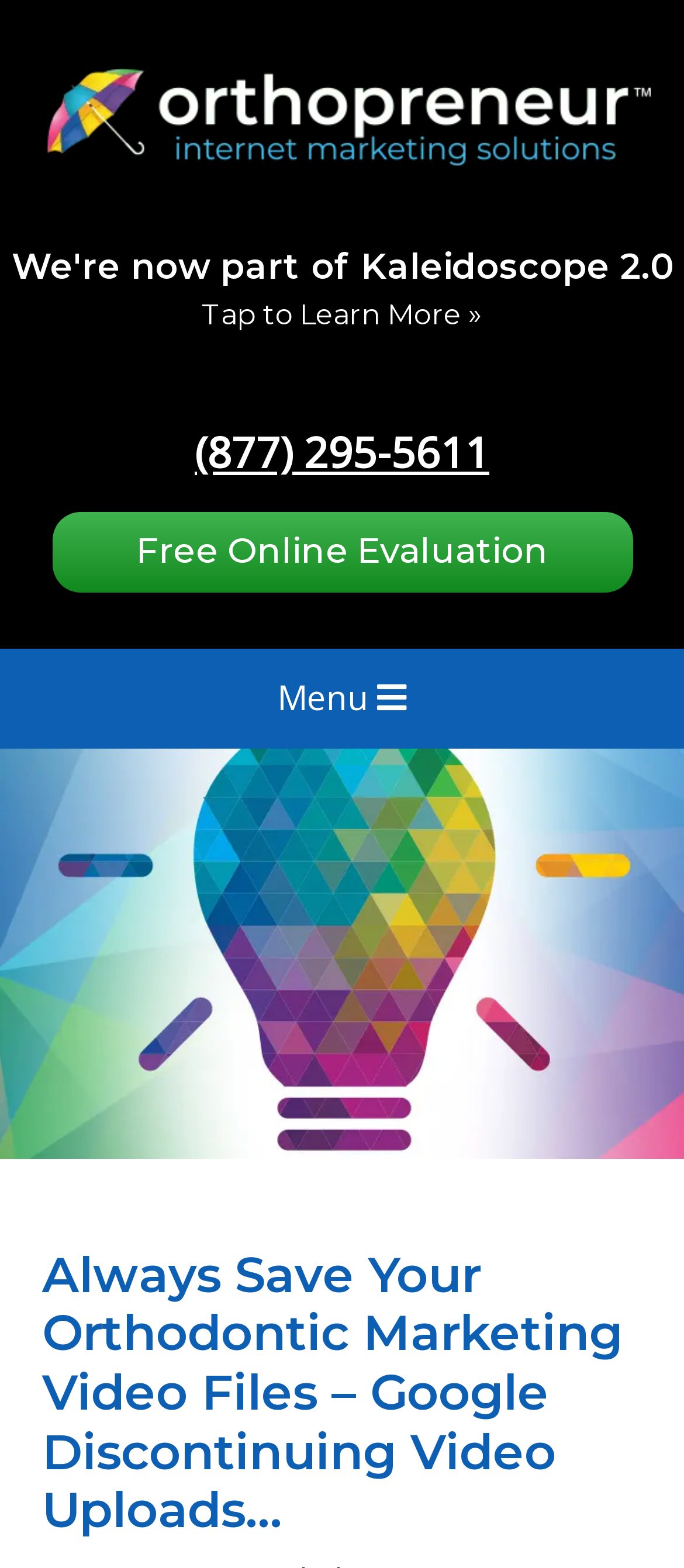Offer a meticulous description of the webpage's structure and content.

The webpage appears to be a blog post or article discussing the topic of orthodontic marketing video files and Google's decision to discontinue video uploads. 

At the top of the page, there is a header section with a logo or icon on the left side, and a heading that reads "Always Save Your Orthodontic Marketing Video Files – Google Discontinuing Video Uploads…" on the right side. 

Below the header, there are several sections or blocks of content. The first section contains a link to "Orthodontic SEO | Orthodontic website design | Orthopreneur" with an accompanying image. 

The next section has a link that reads "We're now part of Kaleidoscope 2.0 Tap to Learn More »". 

Following this, there is a section with a table layout that contains a phone number "(877) 295-5611". 

The subsequent section has a link to "Free Online Evaluation". 

After that, there is a menu section with a "Menu" label. 

Finally, at the bottom of the page, there is a mobile header icon for the Orthopreneur blog.